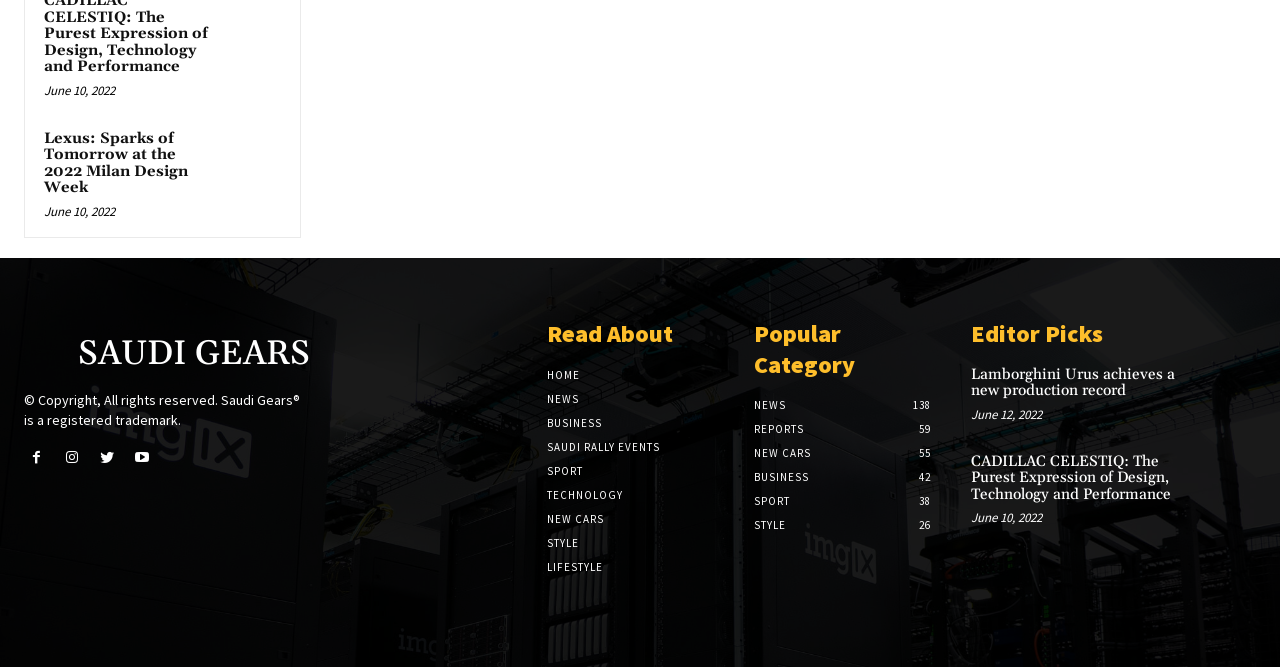Identify the bounding box coordinates for the region to click in order to carry out this instruction: "Check the NEWS category". Provide the coordinates using four float numbers between 0 and 1, formatted as [left, top, right, bottom].

[0.589, 0.596, 0.614, 0.617]